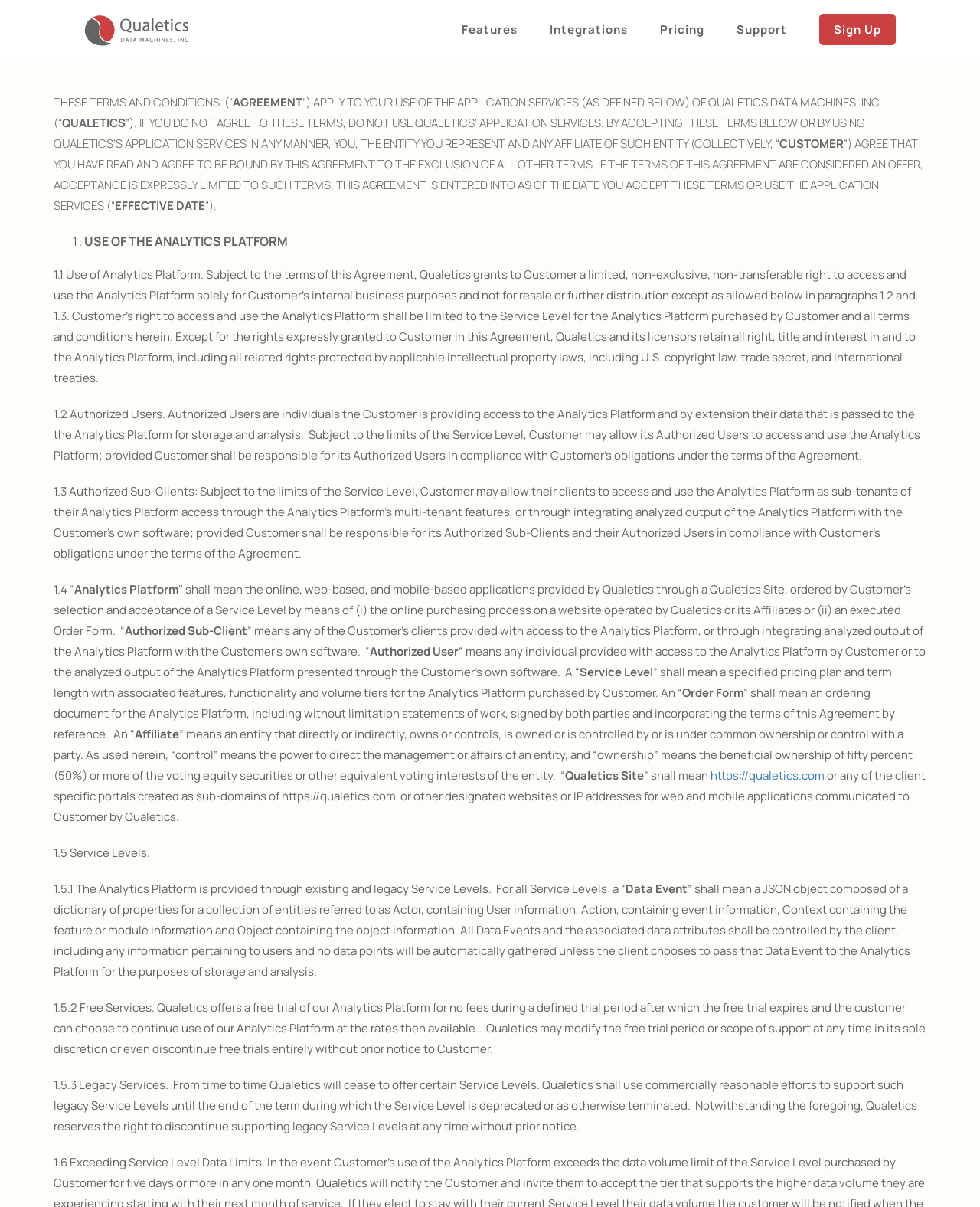Kindly respond to the following question with a single word or a brief phrase: 
What is the purpose of the Analytics Platform?

Internal business purposes